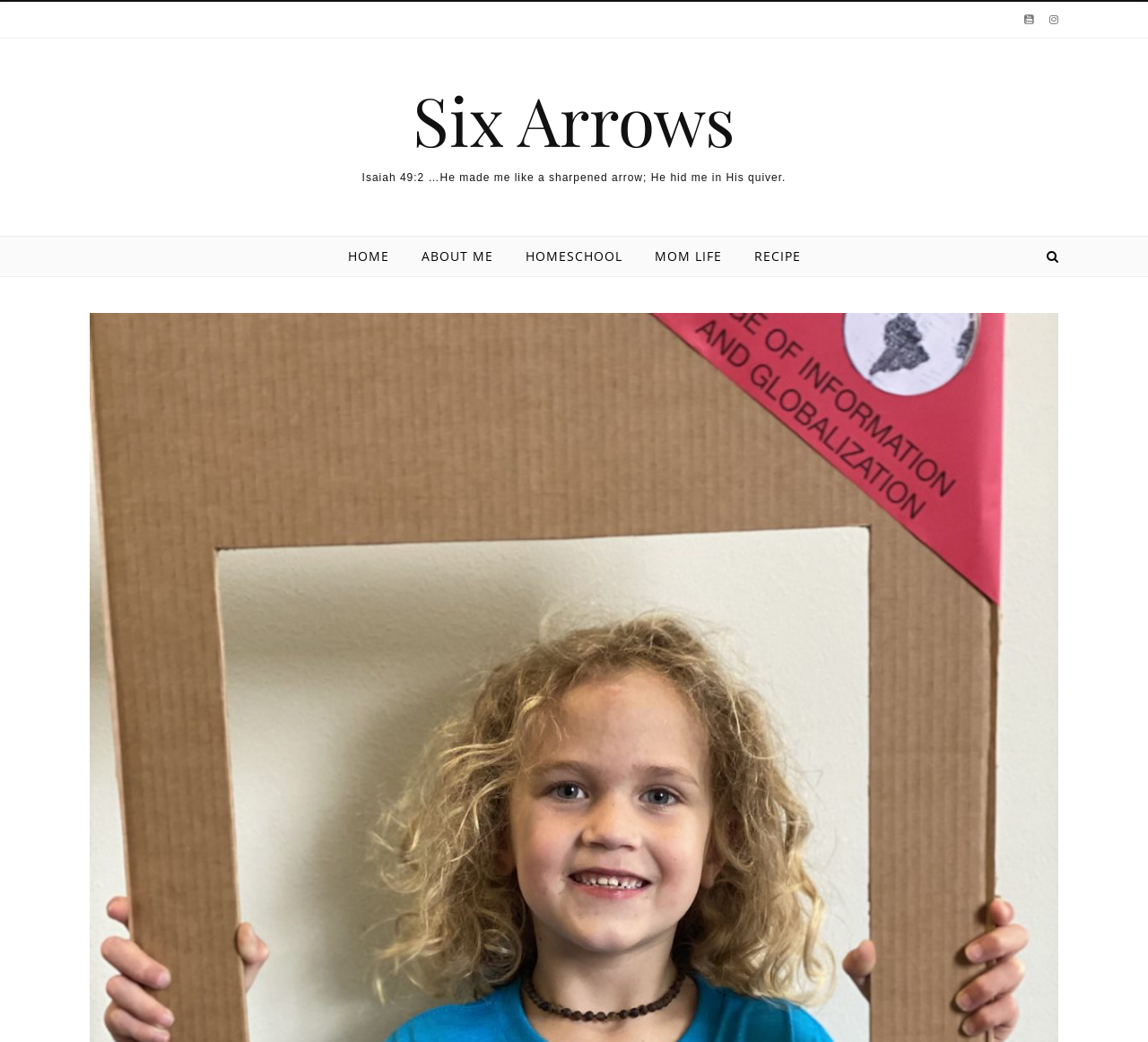How many links are in the top navigation menu?
Observe the image and answer the question with a one-word or short phrase response.

5